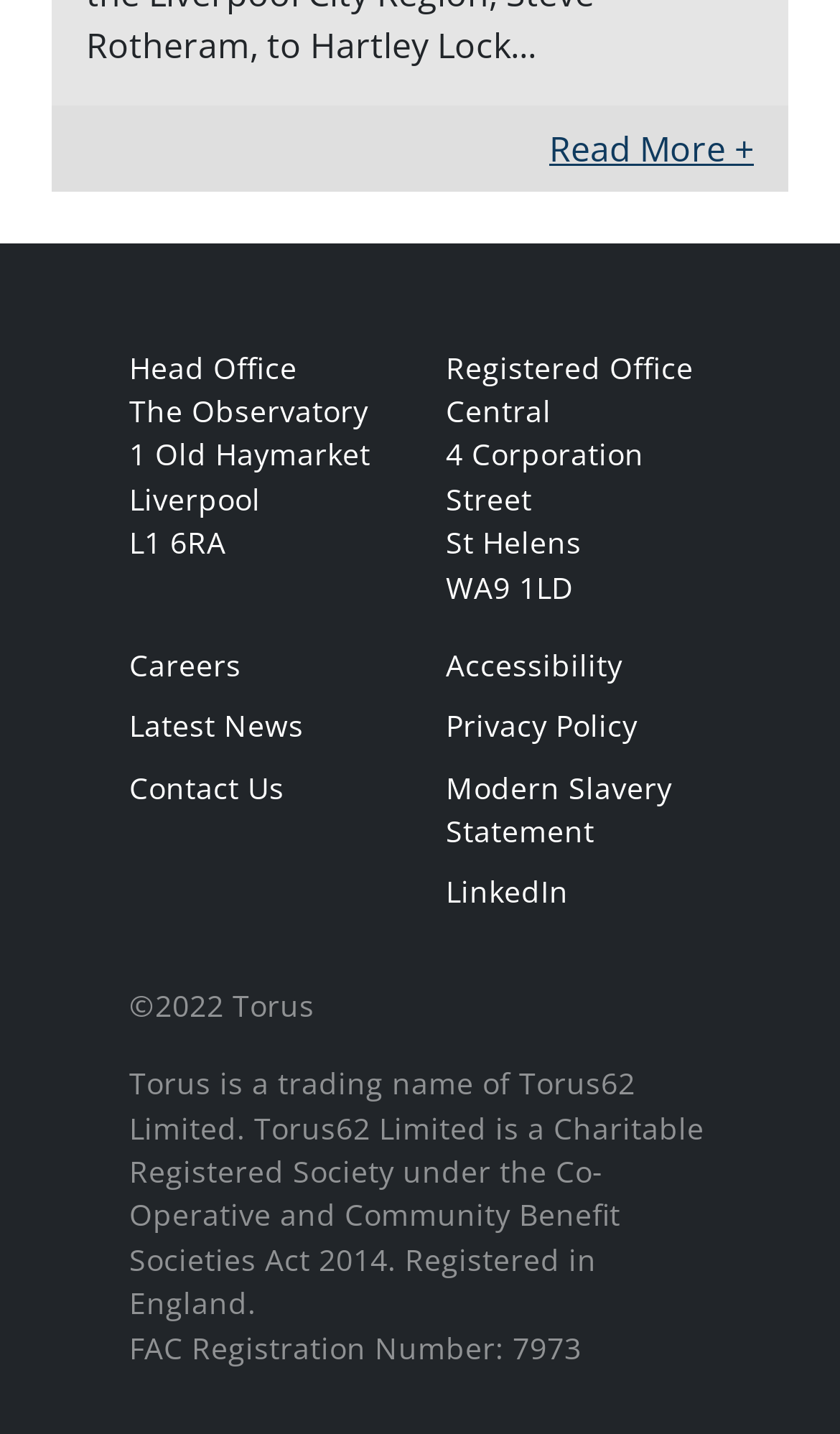Please identify the bounding box coordinates of where to click in order to follow the instruction: "View careers page".

[0.154, 0.449, 0.287, 0.478]